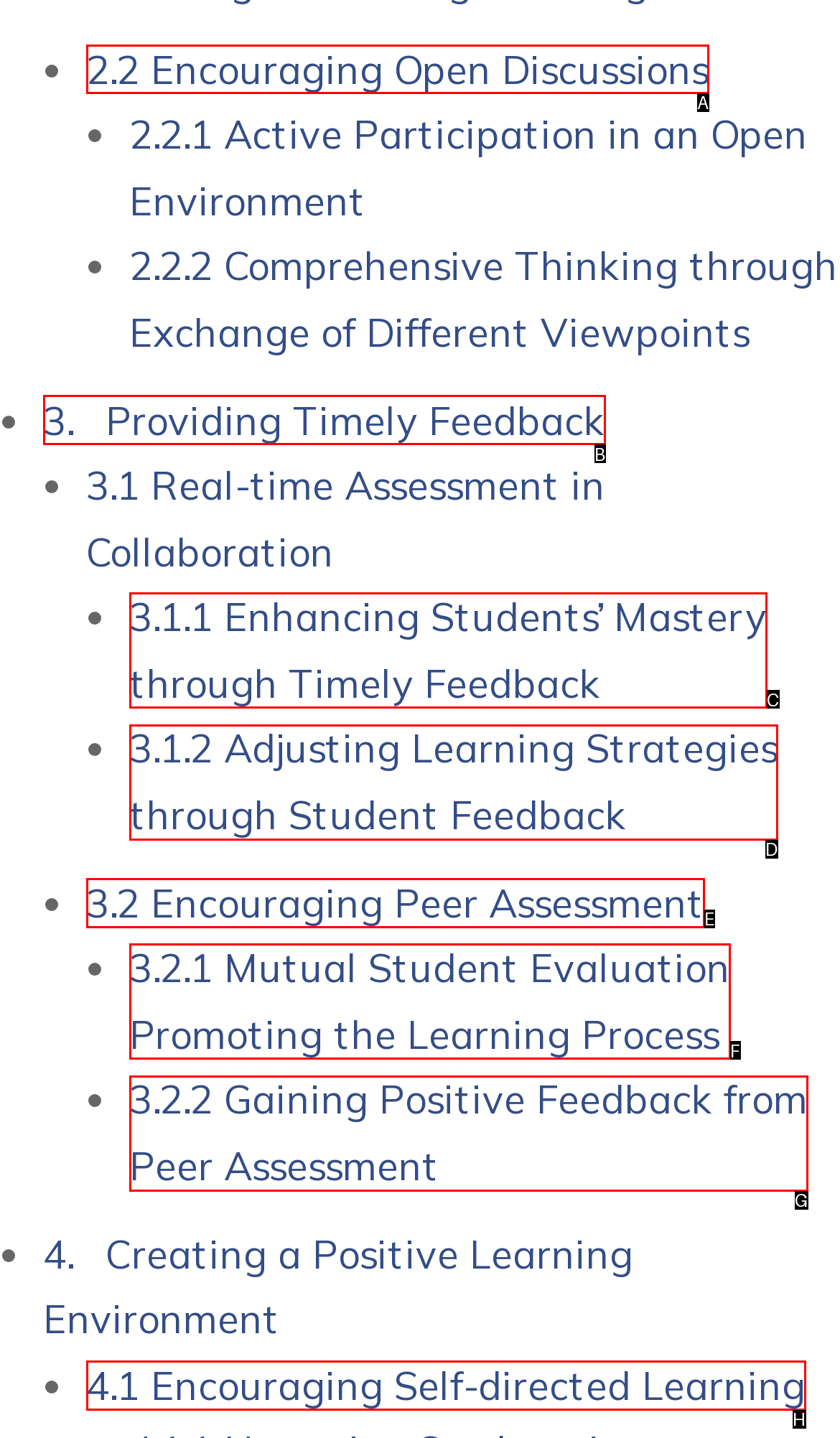Which option should be clicked to complete this task: Click on 2.2 Encouraging Open Discussions
Reply with the letter of the correct choice from the given choices.

A